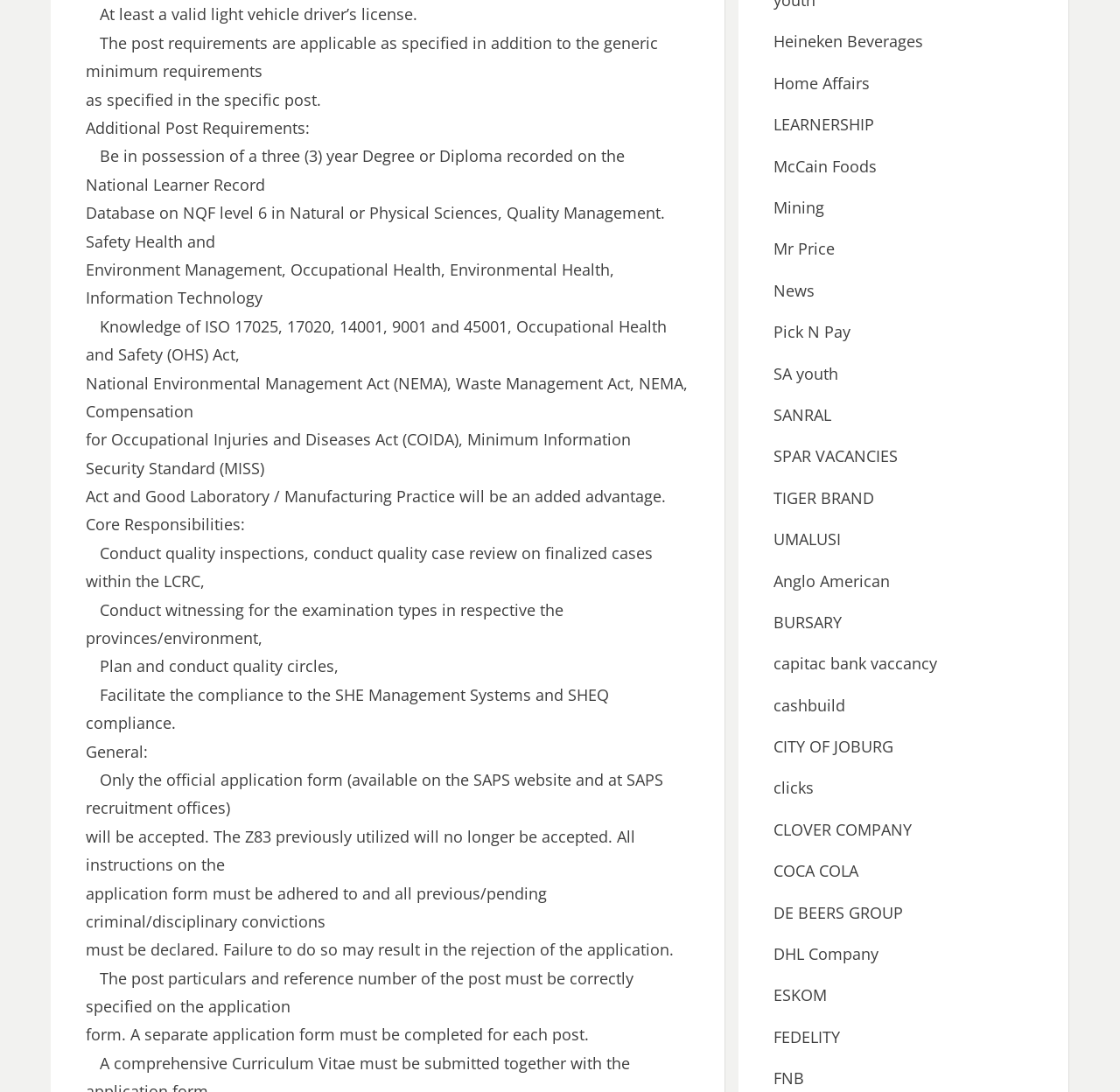Please determine the bounding box coordinates of the element's region to click in order to carry out the following instruction: "Click on News". The coordinates should be four float numbers between 0 and 1, i.e., [left, top, right, bottom].

[0.691, 0.256, 0.727, 0.275]